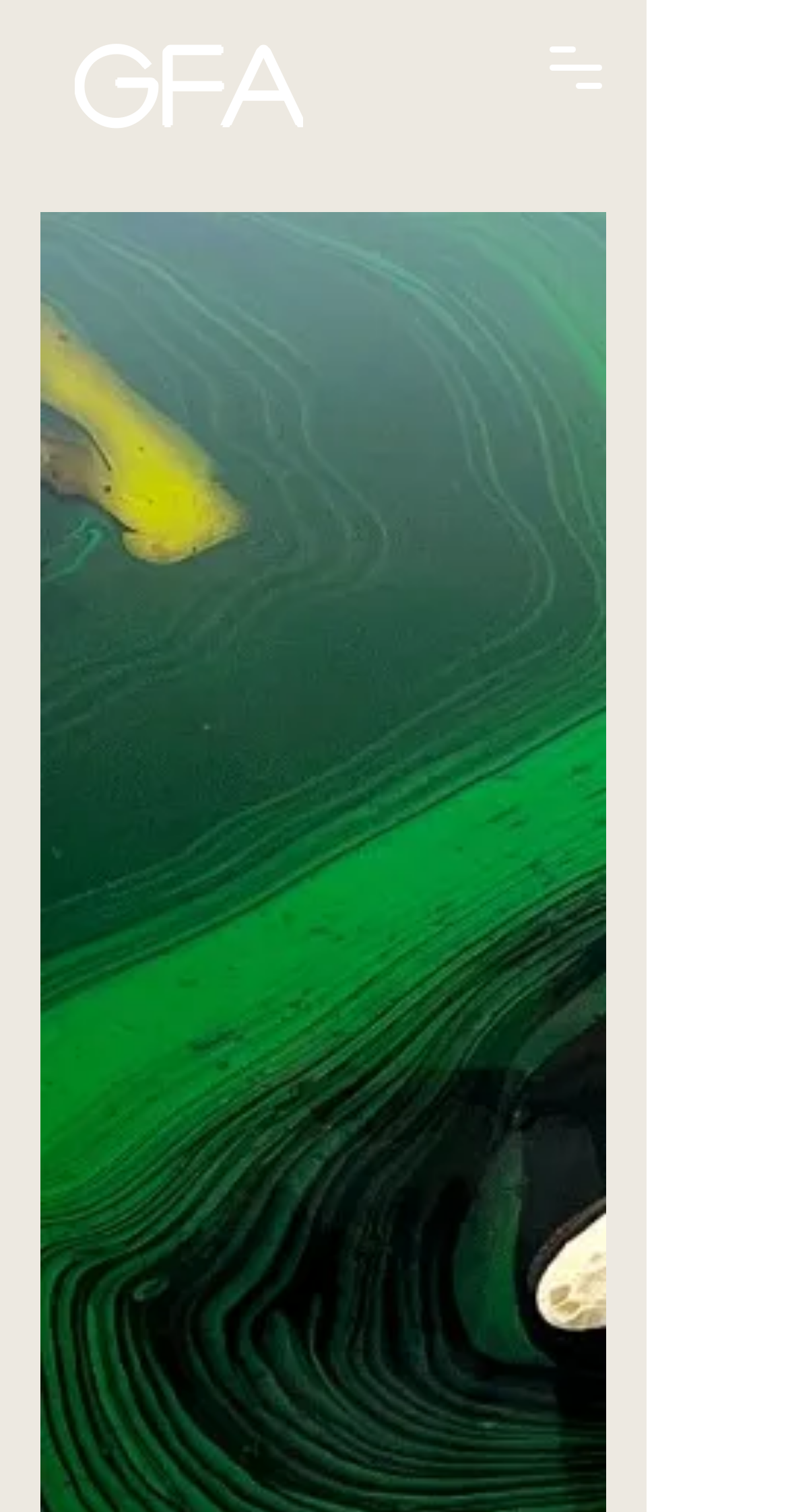What is the headline of the webpage?

treading the pond